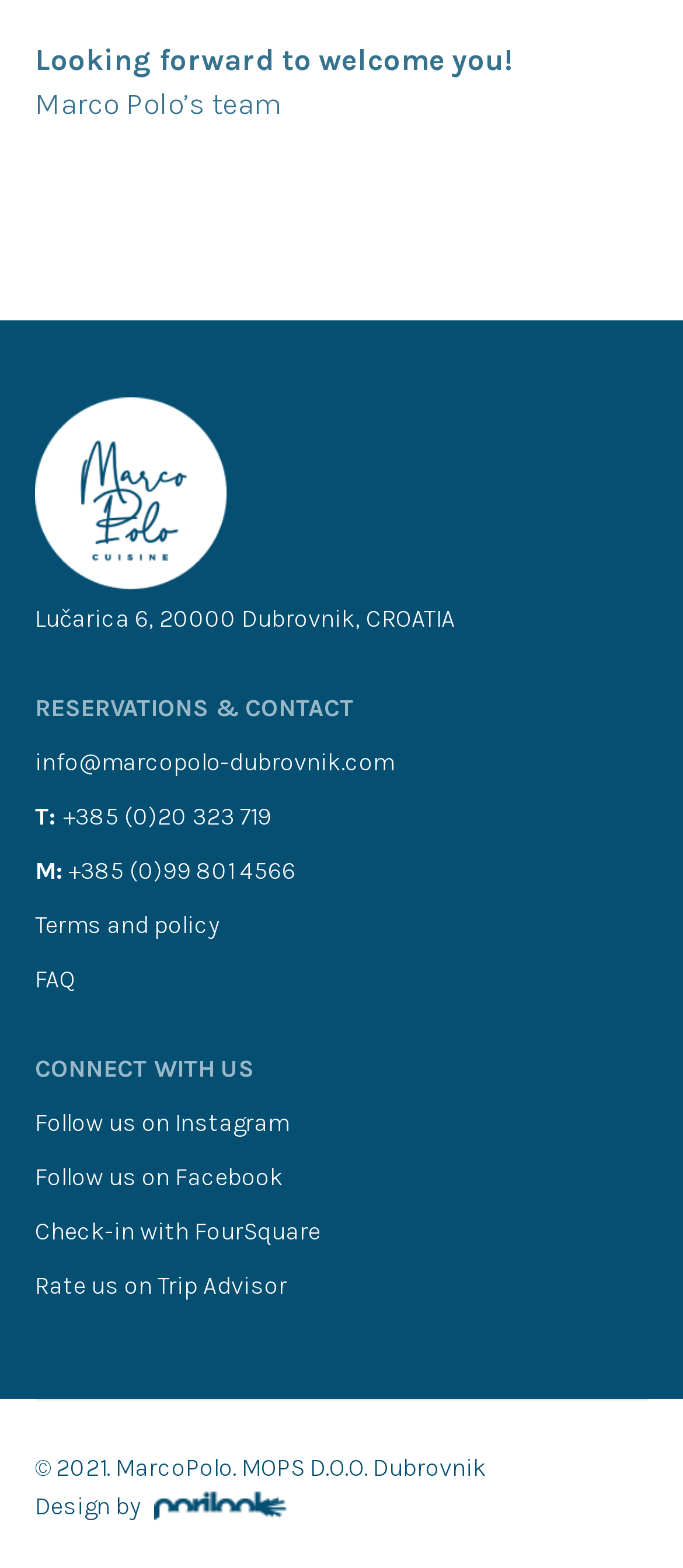Find the bounding box coordinates of the element to click in order to complete this instruction: "View hotel address". The bounding box coordinates must be four float numbers between 0 and 1, denoted as [left, top, right, bottom].

[0.051, 0.385, 0.667, 0.404]